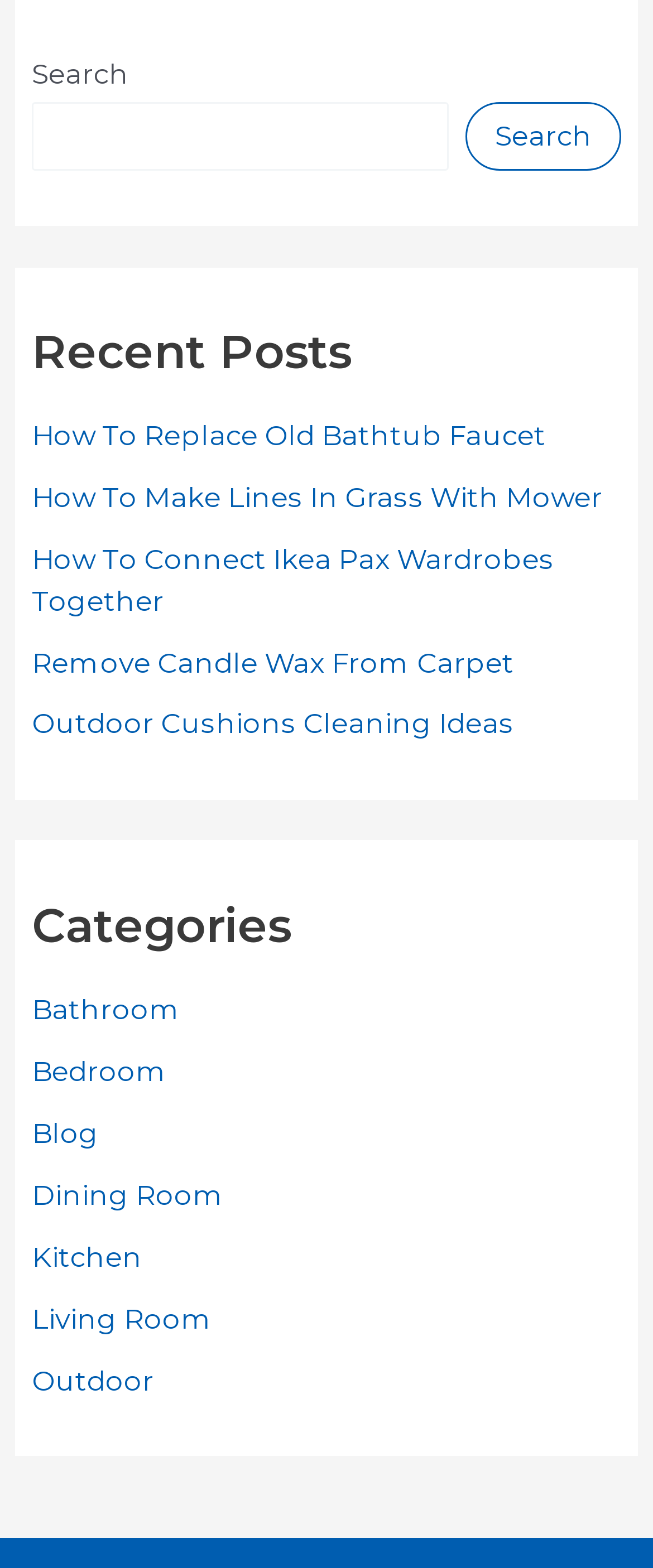Determine the coordinates of the bounding box that should be clicked to complete the instruction: "Search for something". The coordinates should be represented by four float numbers between 0 and 1: [left, top, right, bottom].

[0.048, 0.065, 0.688, 0.109]